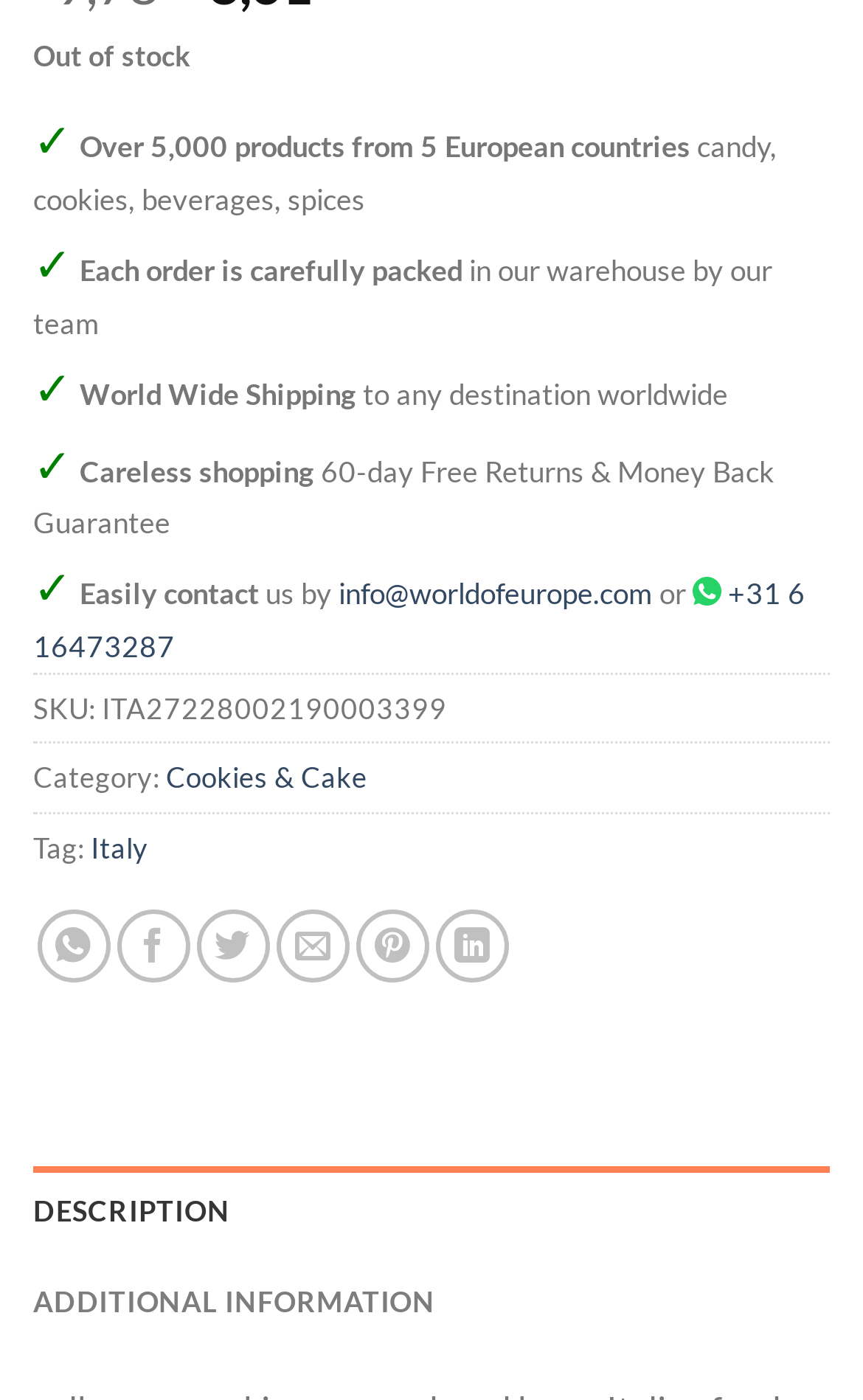Identify the bounding box coordinates for the UI element mentioned here: "Description". Provide the coordinates as four float values between 0 and 1, i.e., [left, top, right, bottom].

[0.038, 0.833, 0.962, 0.897]